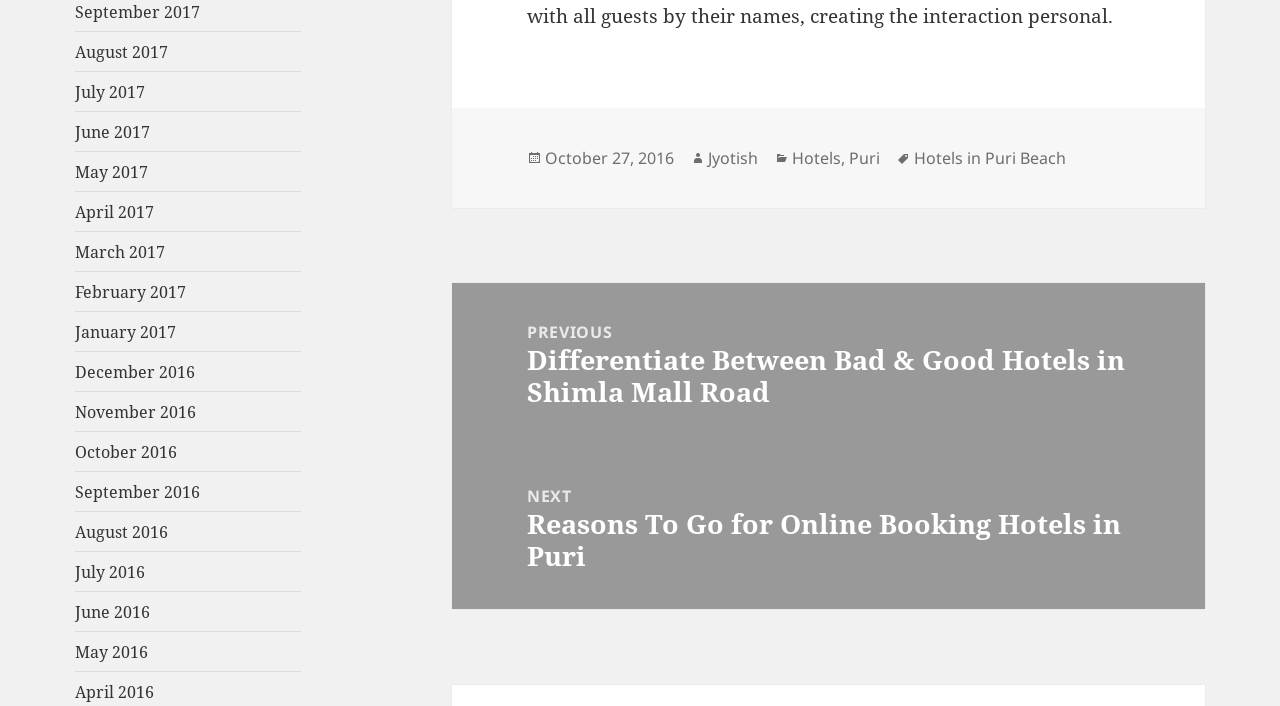Use a single word or phrase to answer the question: What is the title of the previous post?

Differentiate Between Bad & Good Hotels in Shimla Mall Road